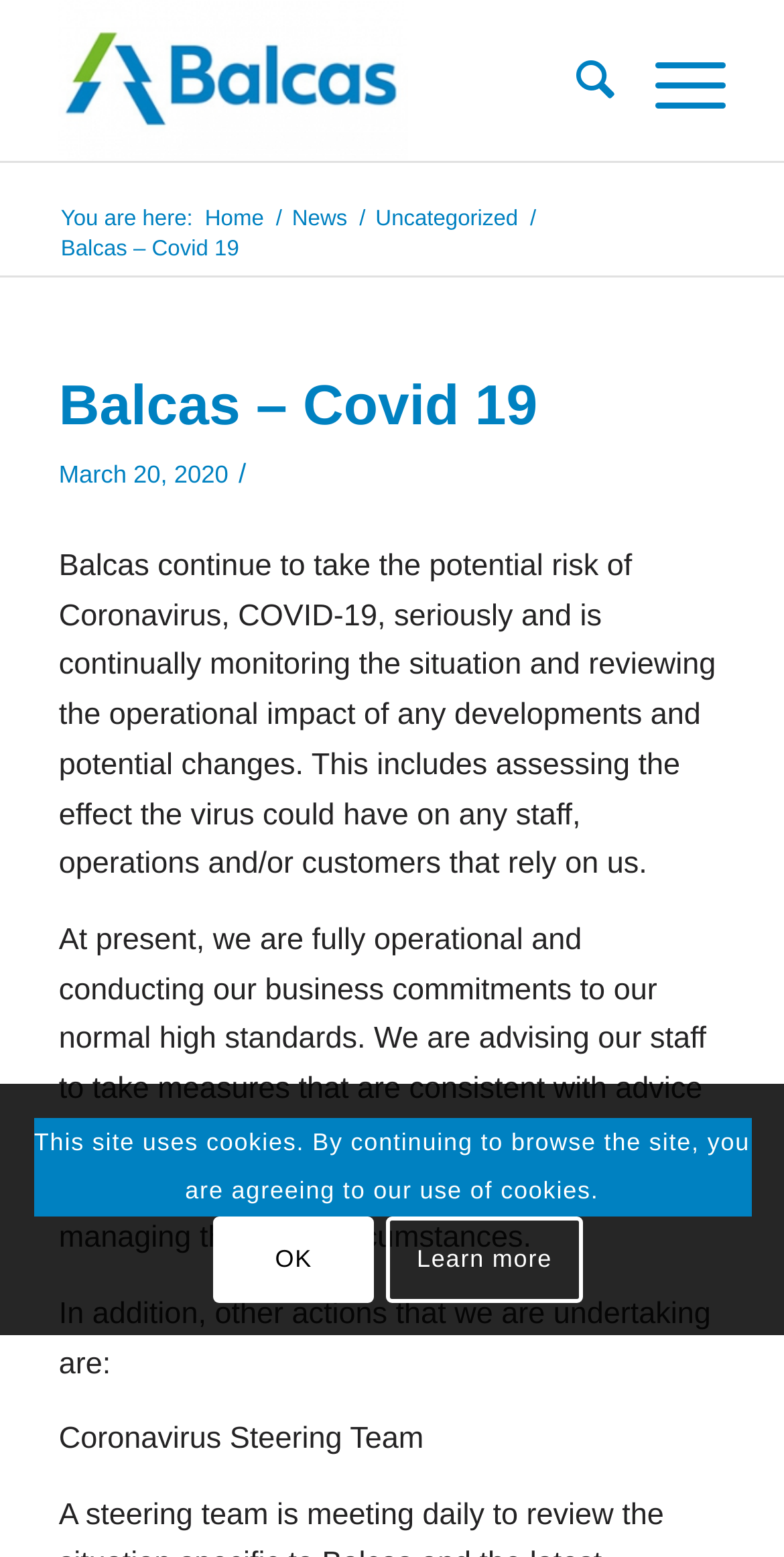Find and indicate the bounding box coordinates of the region you should select to follow the given instruction: "read news".

[0.365, 0.132, 0.451, 0.151]